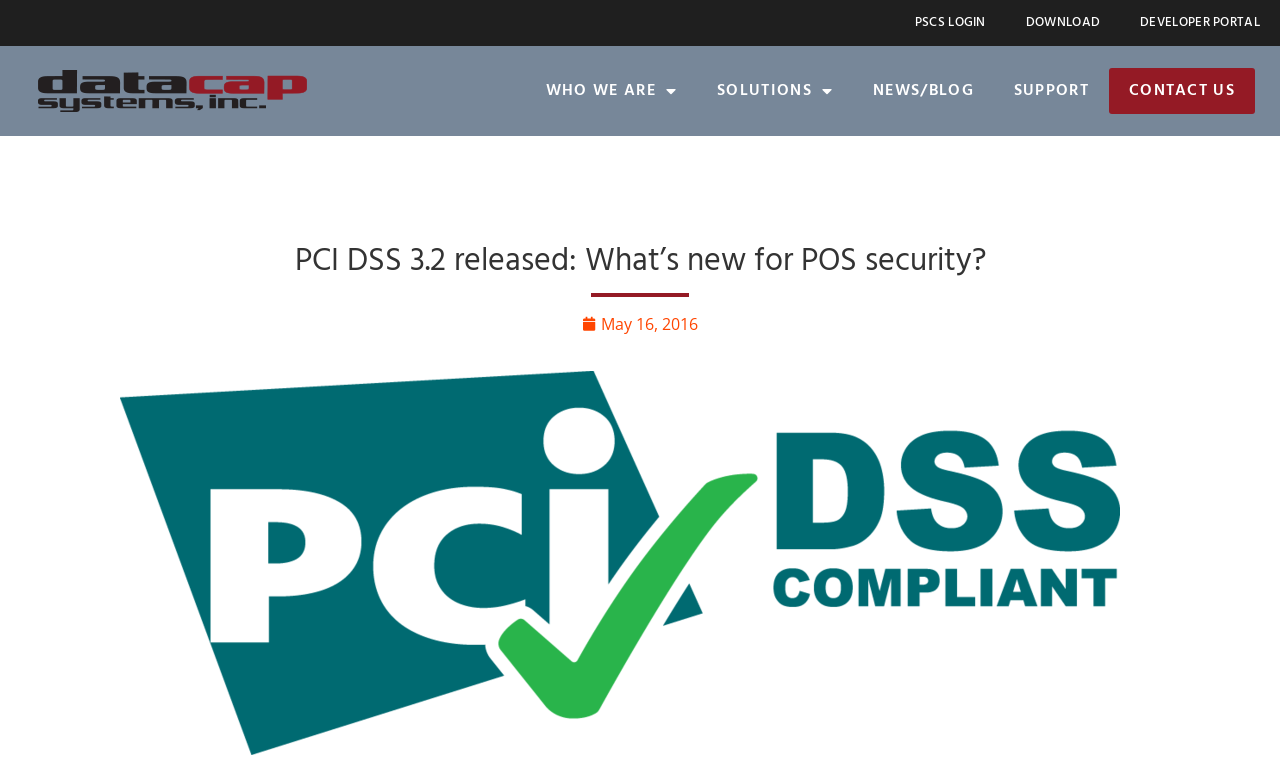Answer the question briefly using a single word or phrase: 
What is the image below the main heading?

PCI DSS Compliant